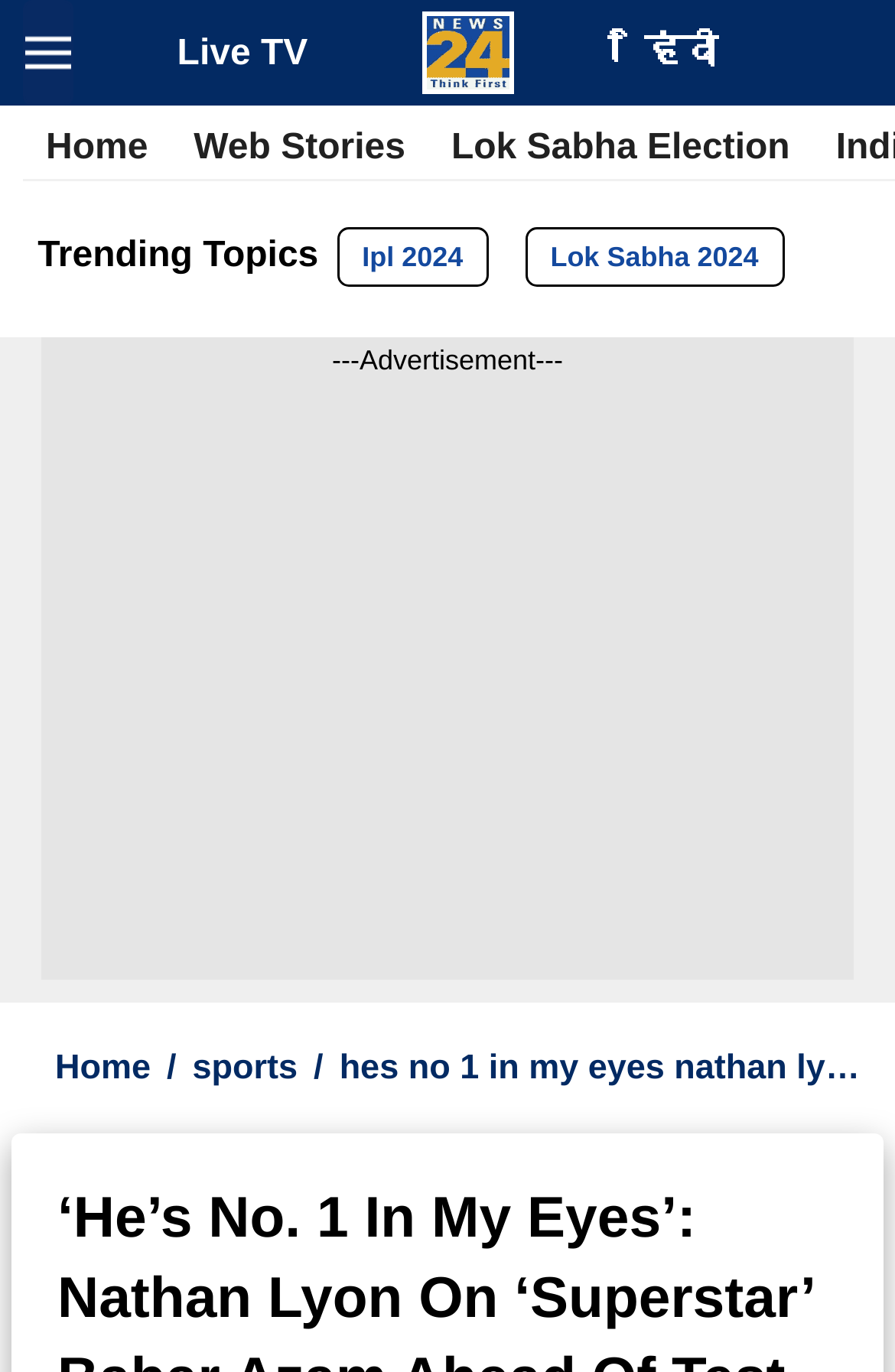Using the provided element description "/sports", determine the bounding box coordinates of the UI element.

[0.168, 0.764, 0.333, 0.793]